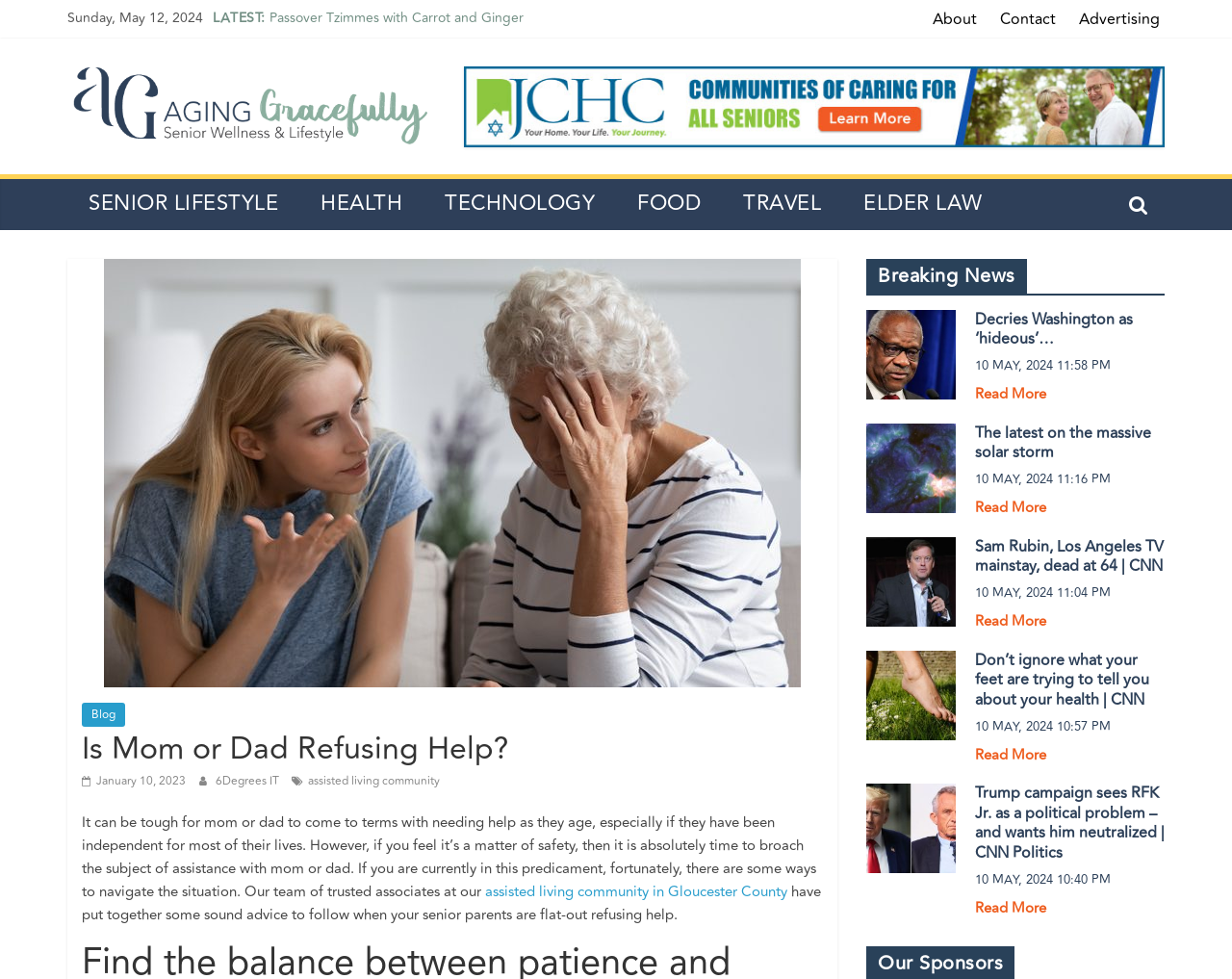Show the bounding box coordinates of the region that should be clicked to follow the instruction: "Check the latest news in 'Breaking News' section."

[0.703, 0.264, 0.945, 0.301]